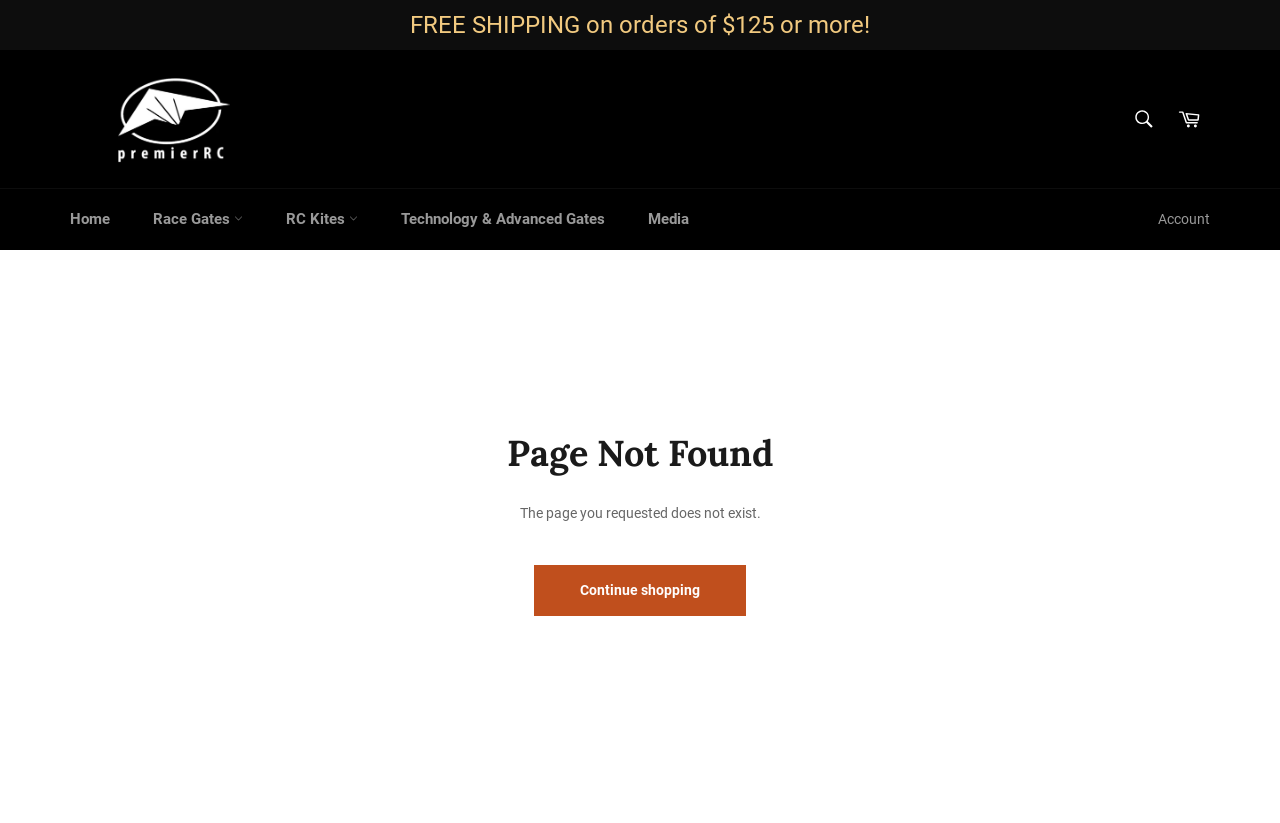Create a detailed narrative of the webpage’s visual and textual elements.

This webpage is a 404 error page from PremierRC.com. At the top left, there is a logo of PremierRC.com, which is an image linked to the website's homepage. Next to the logo, there is a search bar with a "SEARCH" label and a "Search" button. On the top right, there are links to "Cart" and a few other pages.

Below the top section, there is a navigation menu with links to various pages, including "Home", "Race Gates", "RC Kites", "Technology & Advanced Gates", "Media", and "Account". 

The main content of the page is a "Page Not Found" heading, followed by a message stating "The page you requested does not exist." Below this message, there is a horizontal separator line, and then a link to "Continue shopping".

At the very top of the page, above the navigation menu, there is a promotional message that reads "FREE SHIPPING on orders of $125 or more!".